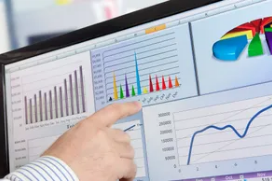Reply to the question with a single word or phrase:
What is the hand pointing at?

A specific data point